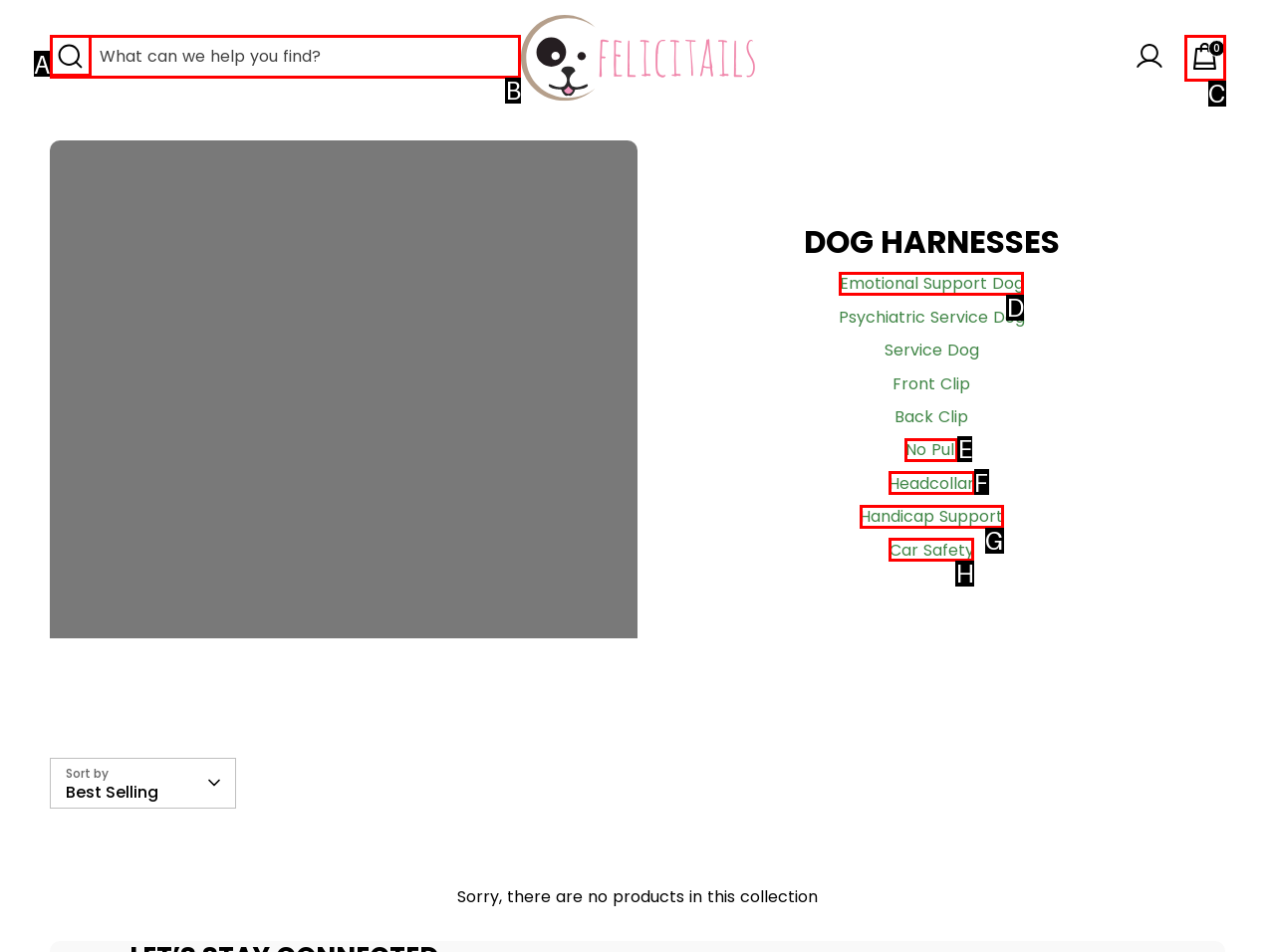Match the description: Headcollar to the correct HTML element. Provide the letter of your choice from the given options.

F